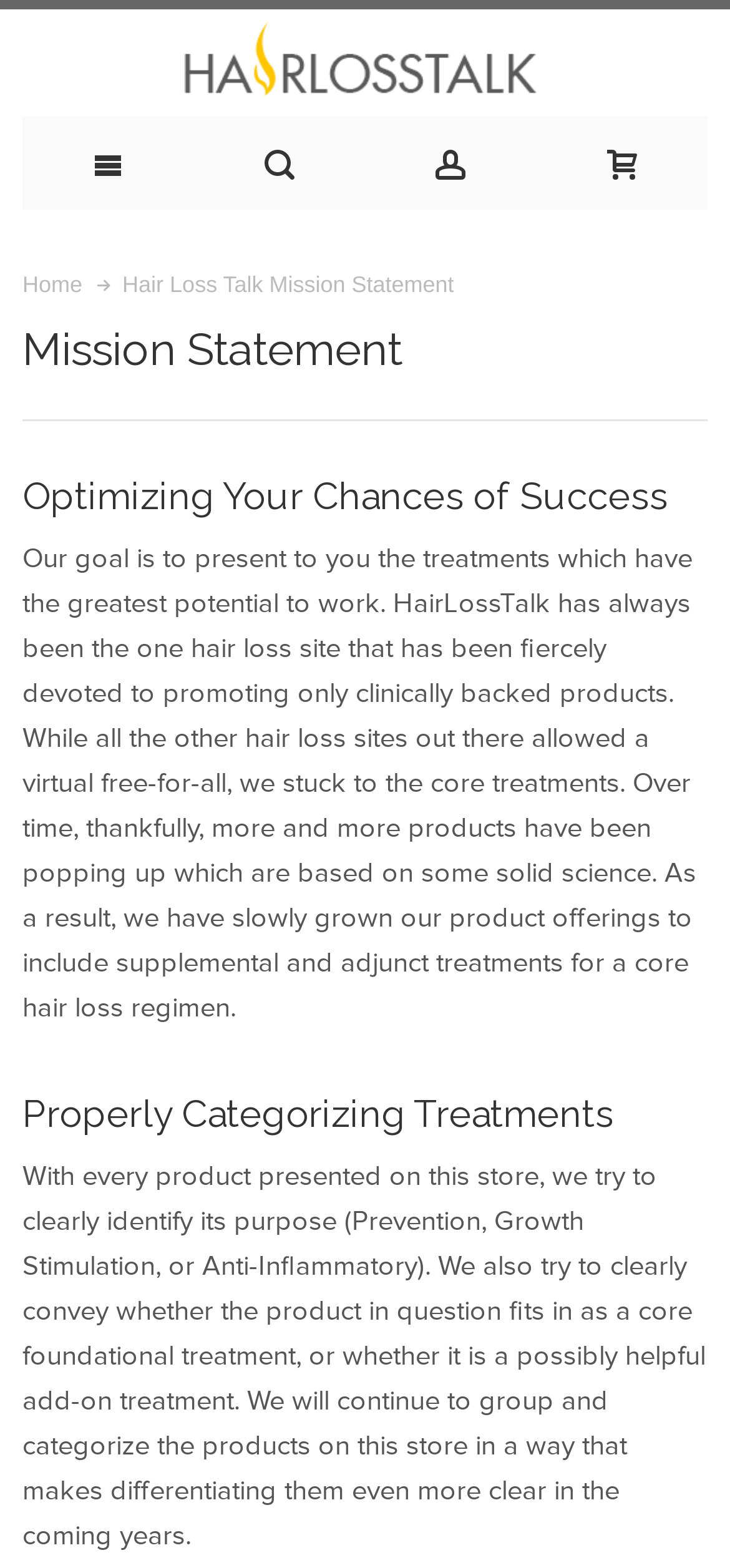How does the website categorize treatments?
Please answer the question with as much detail as possible using the screenshot.

The website categorizes treatments by their purpose, such as 'Prevention', 'Growth Stimulation', or 'Anti-Inflammatory', and also by their type, such as 'core foundational treatment' or 'add-on treatment'. This information is provided under the 'Properly Categorizing Treatments' heading.